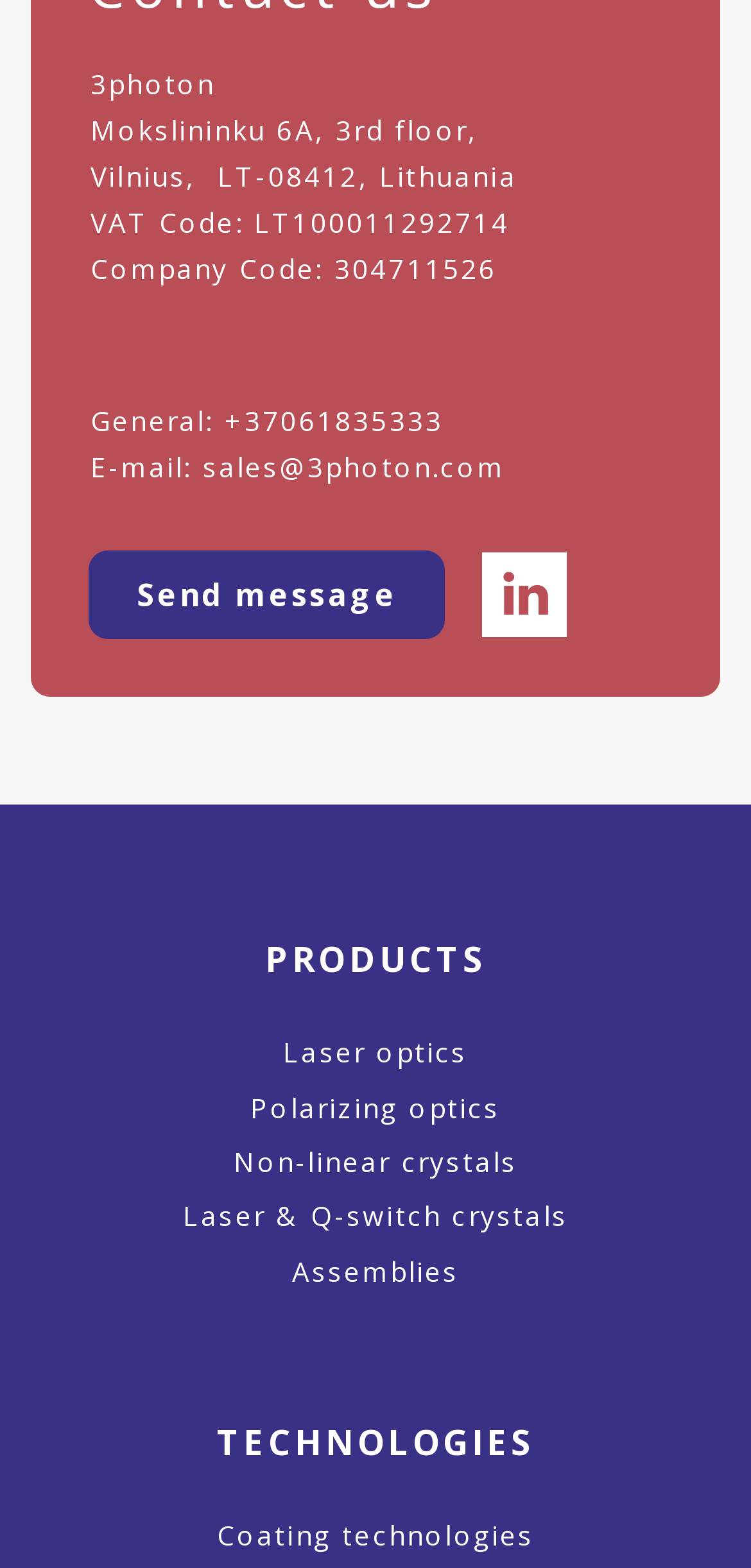Find the bounding box coordinates for the element that must be clicked to complete the instruction: "Click on 'Send message'". The coordinates should be four float numbers between 0 and 1, indicated as [left, top, right, bottom].

[0.118, 0.351, 0.593, 0.408]